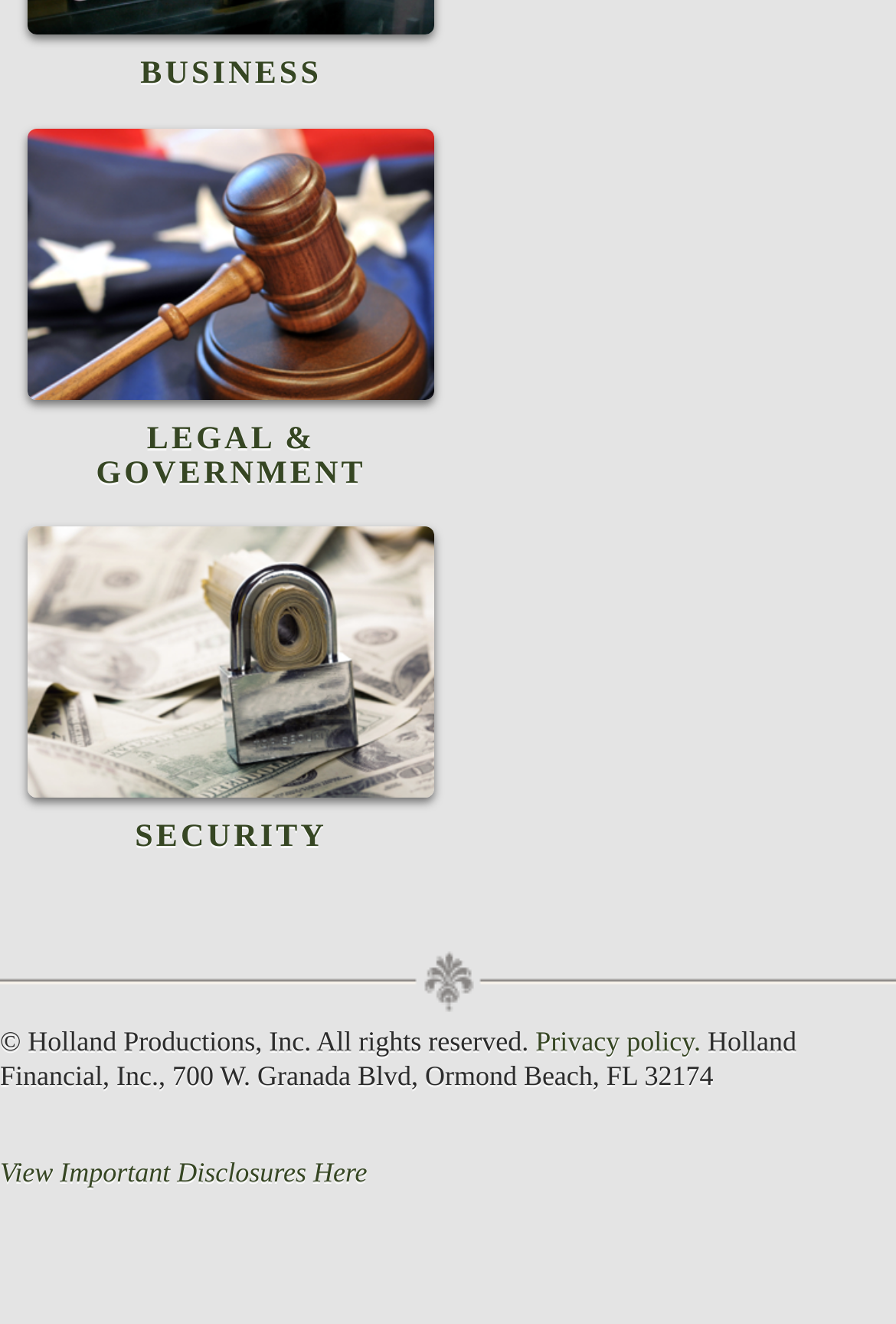What is the company name?
Based on the screenshot, provide your answer in one word or phrase.

Holland Productions, Inc.